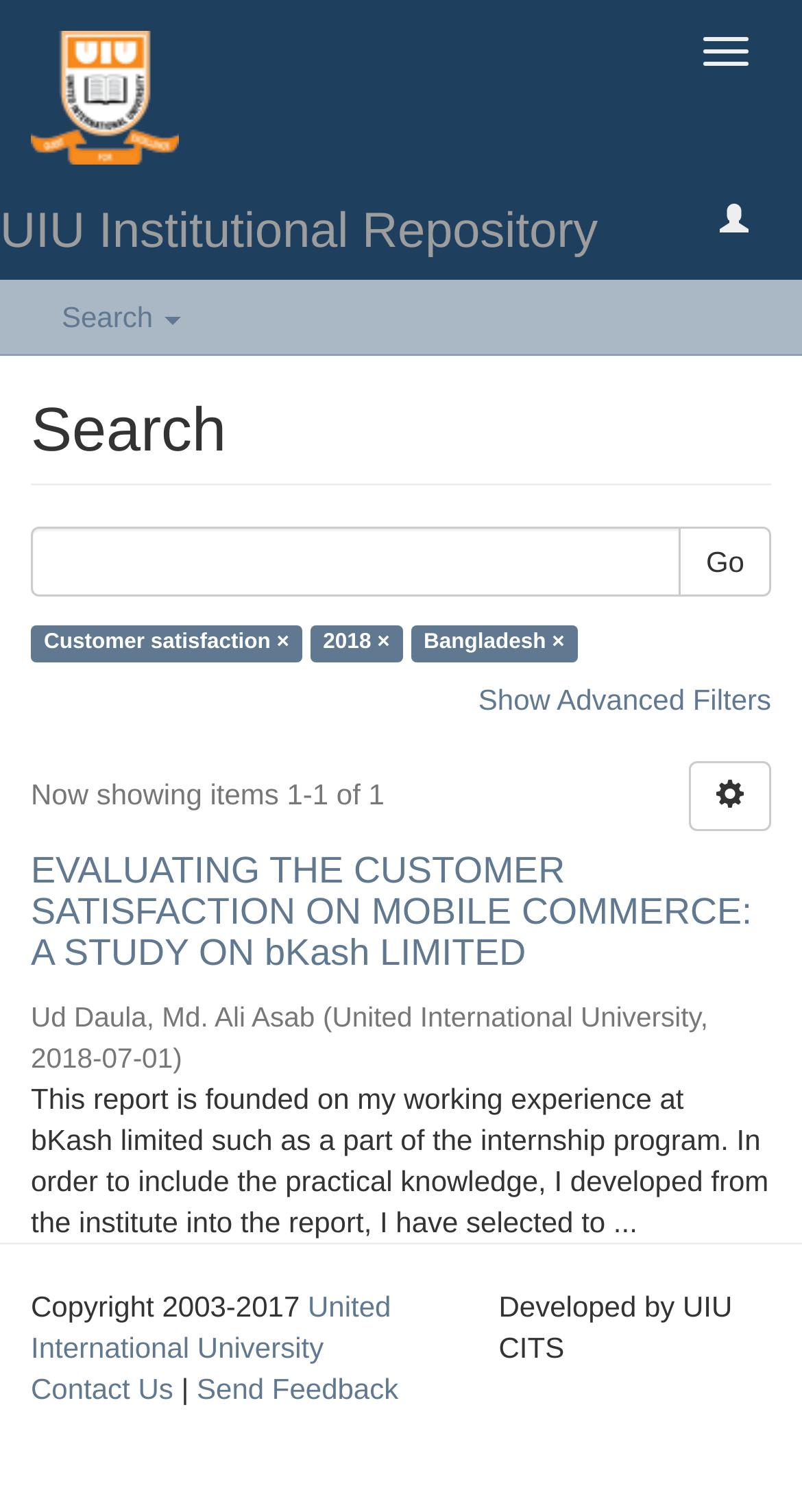Indicate the bounding box coordinates of the element that needs to be clicked to satisfy the following instruction: "Toggle navigation". The coordinates should be four float numbers between 0 and 1, i.e., [left, top, right, bottom].

[0.849, 0.011, 0.962, 0.057]